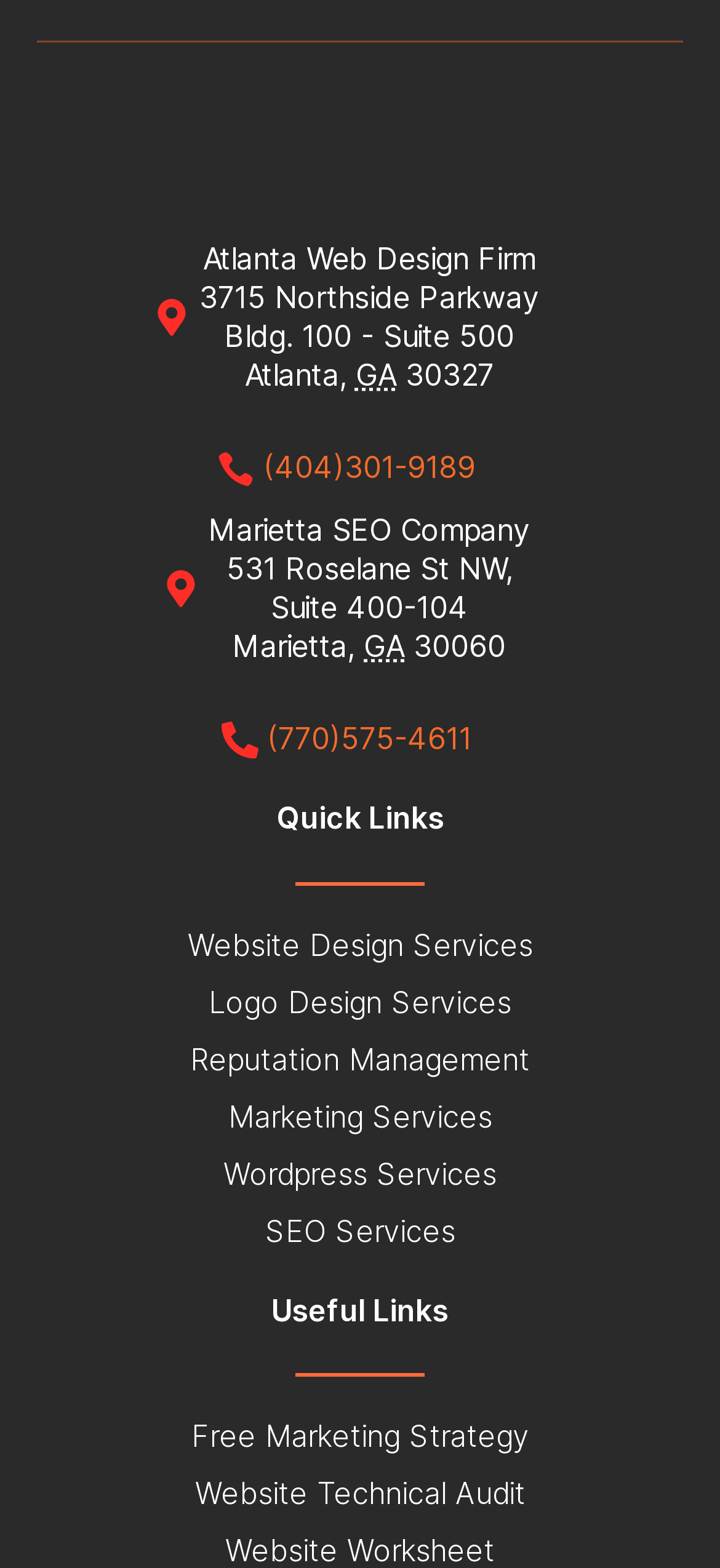Please identify the bounding box coordinates of the area I need to click to accomplish the following instruction: "view Marietta SEO Company".

[0.29, 0.327, 0.736, 0.35]